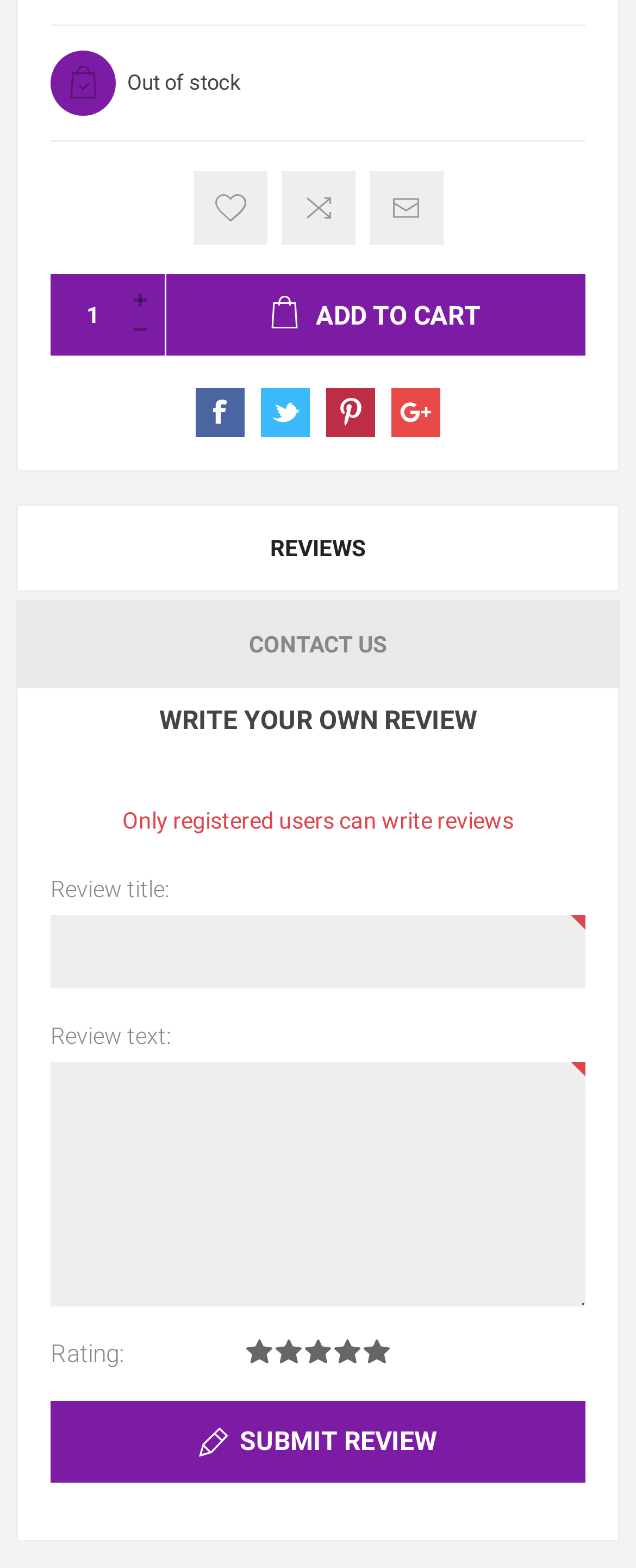Please indicate the bounding box coordinates of the element's region to be clicked to achieve the instruction: "Submit review". Provide the coordinates as four float numbers between 0 and 1, i.e., [left, top, right, bottom].

[0.079, 0.894, 0.921, 0.946]